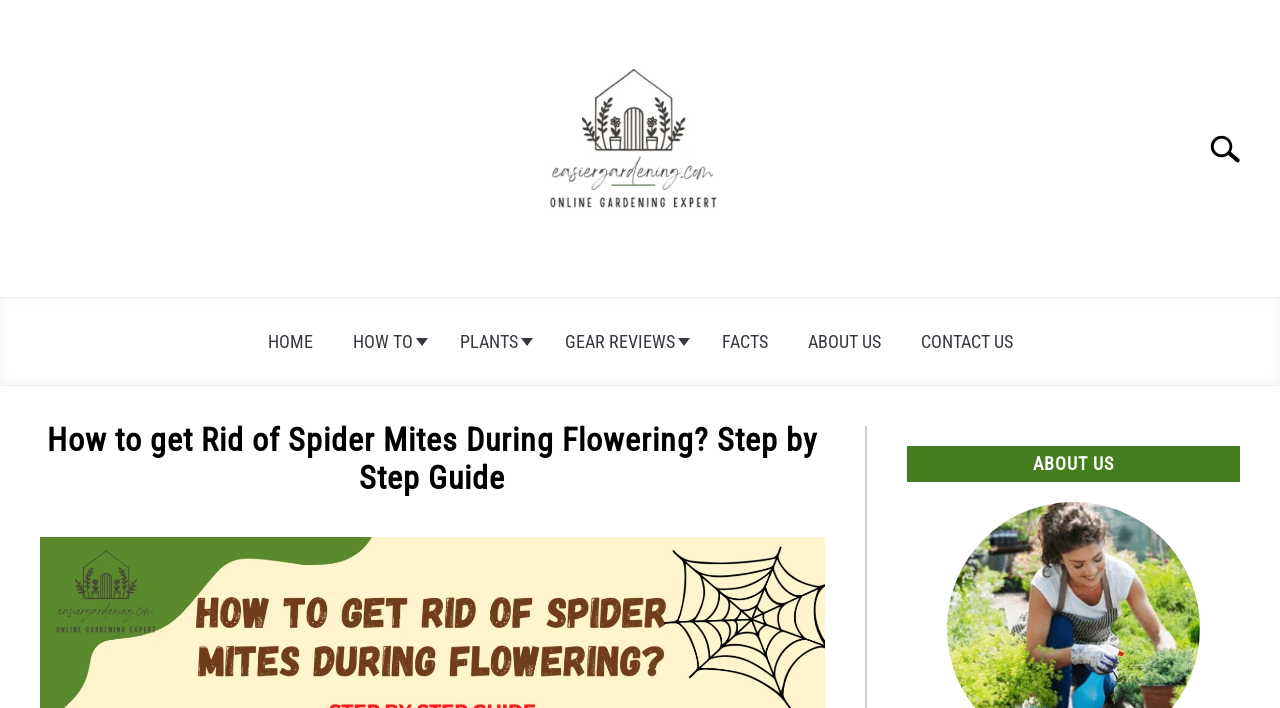Using the given element description, provide the bounding box coordinates (top-left x, top-left y, bottom-right x, bottom-right y) for the corresponding UI element in the screenshot: About Us

[0.615, 0.449, 0.704, 0.516]